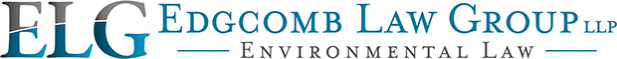Respond to the following query with just one word or a short phrase: 
What is the color of the phrase 'Environmental Law'?

Lighter hue